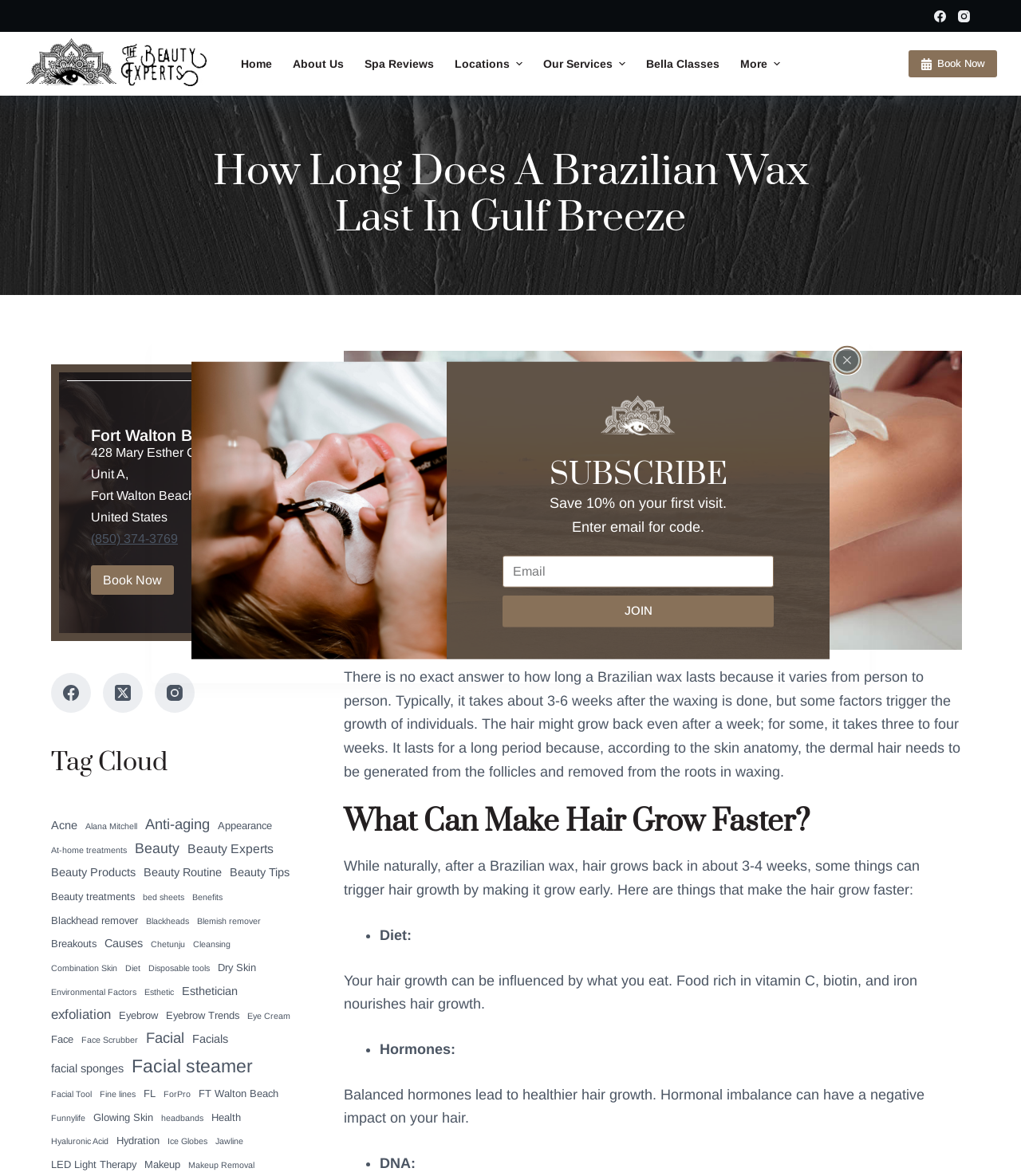Bounding box coordinates are given in the format (top-left x, top-left y, bottom-right x, bottom-right y). All values should be floating point numbers between 0 and 1. Provide the bounding box coordinate for the UI element described as: Facial

[0.143, 0.873, 0.18, 0.893]